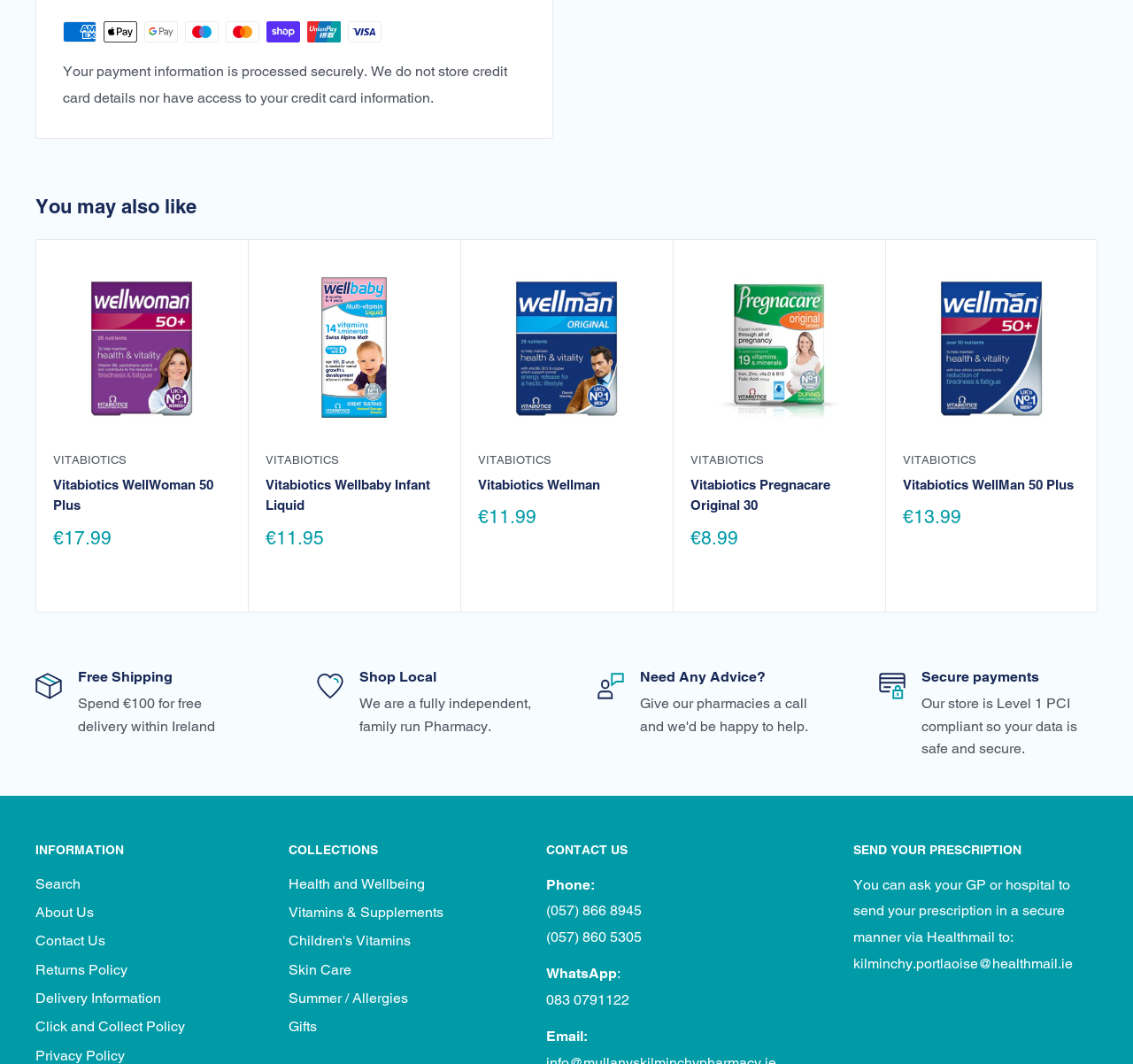How many payment methods are available?
Using the visual information from the image, give a one-word or short-phrase answer.

8